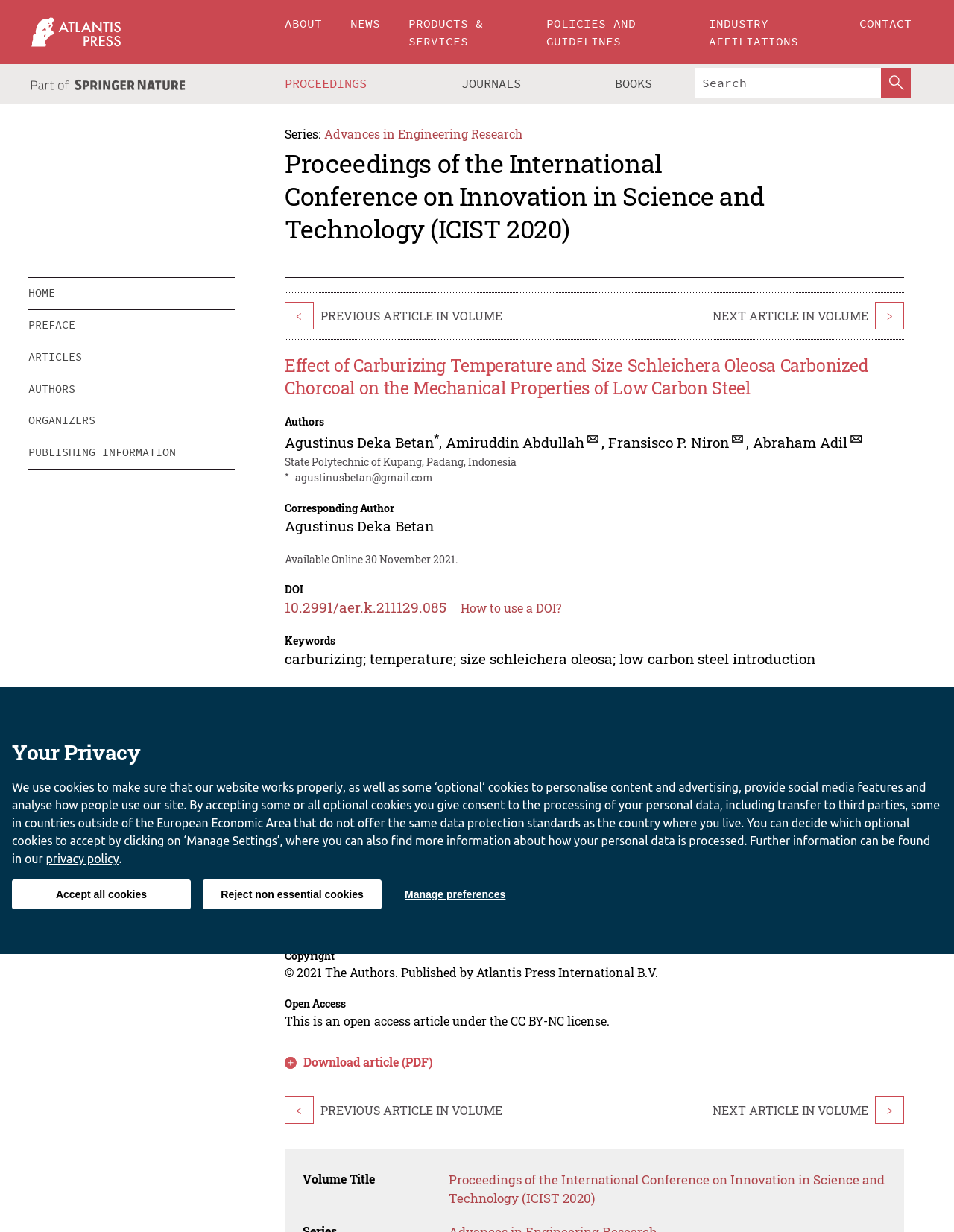What is the DOI of this article? Analyze the screenshot and reply with just one word or a short phrase.

10.2991/aer.k.211129.085